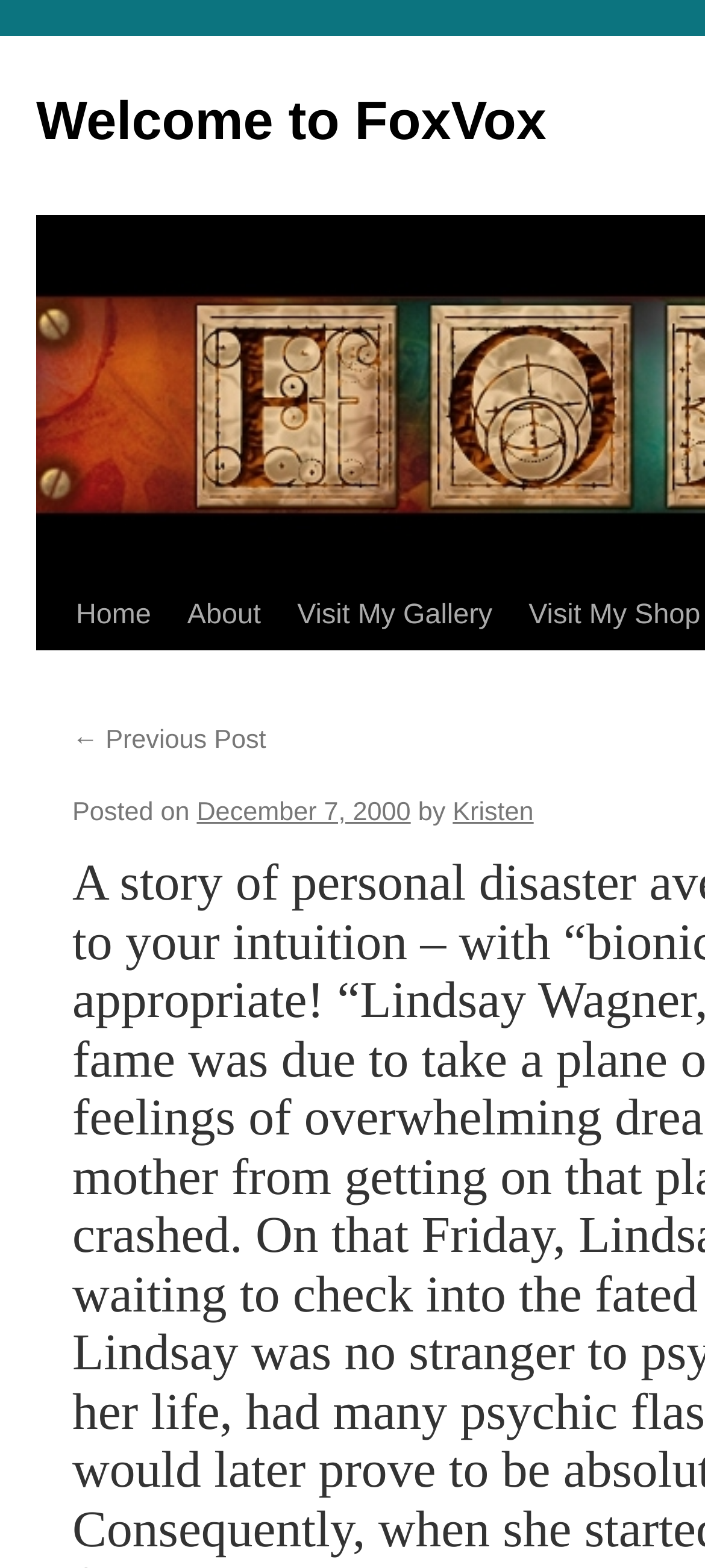Please specify the bounding box coordinates of the clickable region necessary for completing the following instruction: "visit my gallery". The coordinates must consist of four float numbers between 0 and 1, i.e., [left, top, right, bottom].

[0.396, 0.371, 0.724, 0.415]